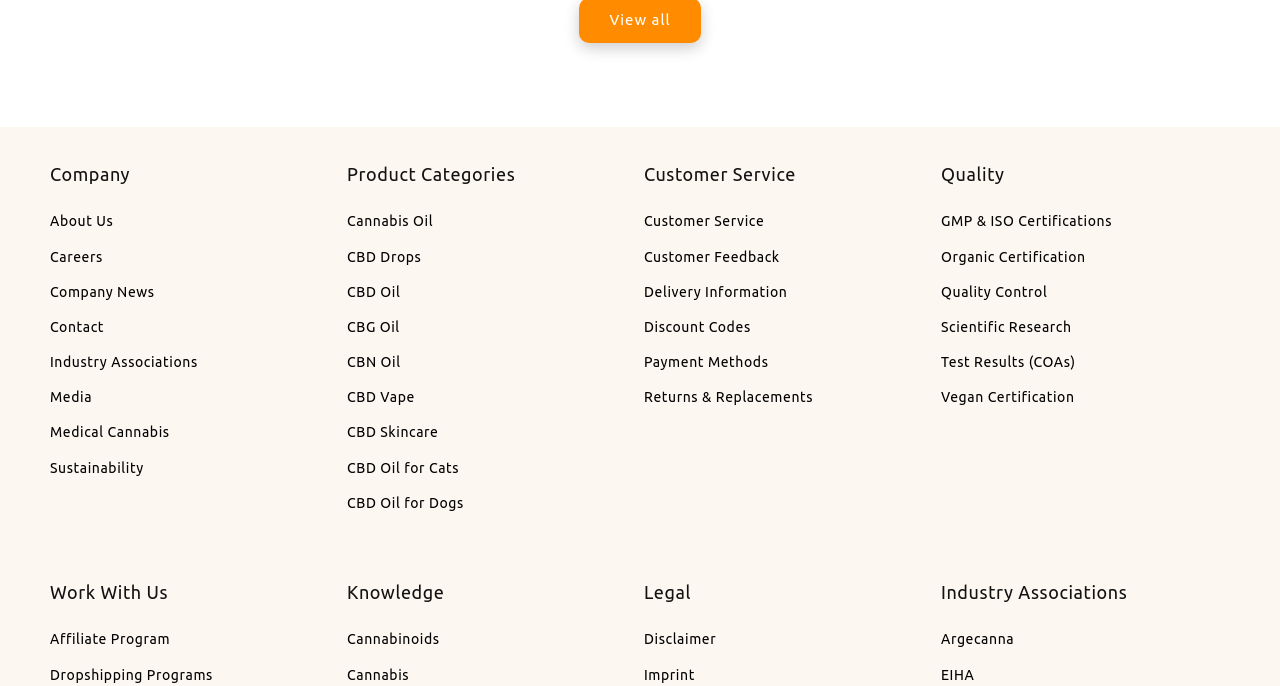From the details in the image, provide a thorough response to the question: What is the purpose of the 'Quality' section?

The 'Quality' section contains links to 'GMP & ISO Certifications', 'Organic Certification', 'Quality Control', and other related topics, indicating that this section is intended to showcase the company's certifications and quality control measures.